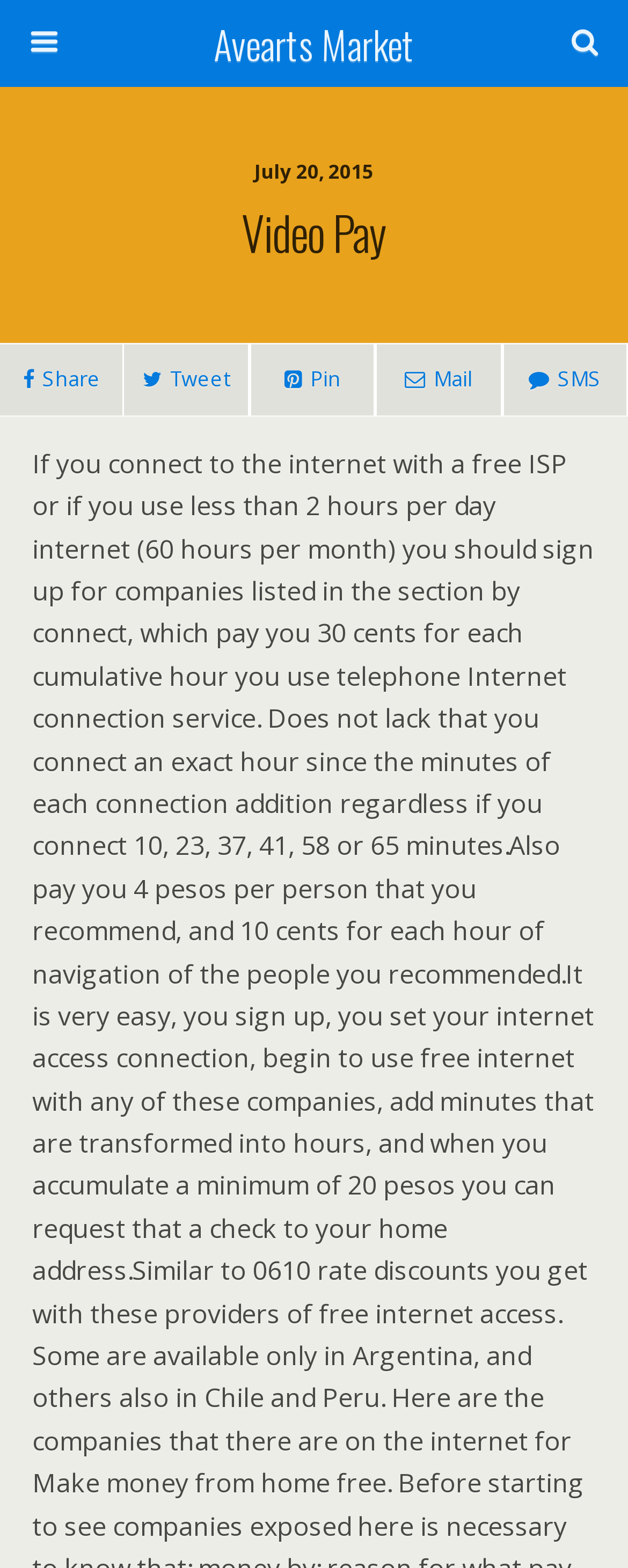What is the purpose of the textbox?
Based on the image content, provide your answer in one word or a short phrase.

Search this website